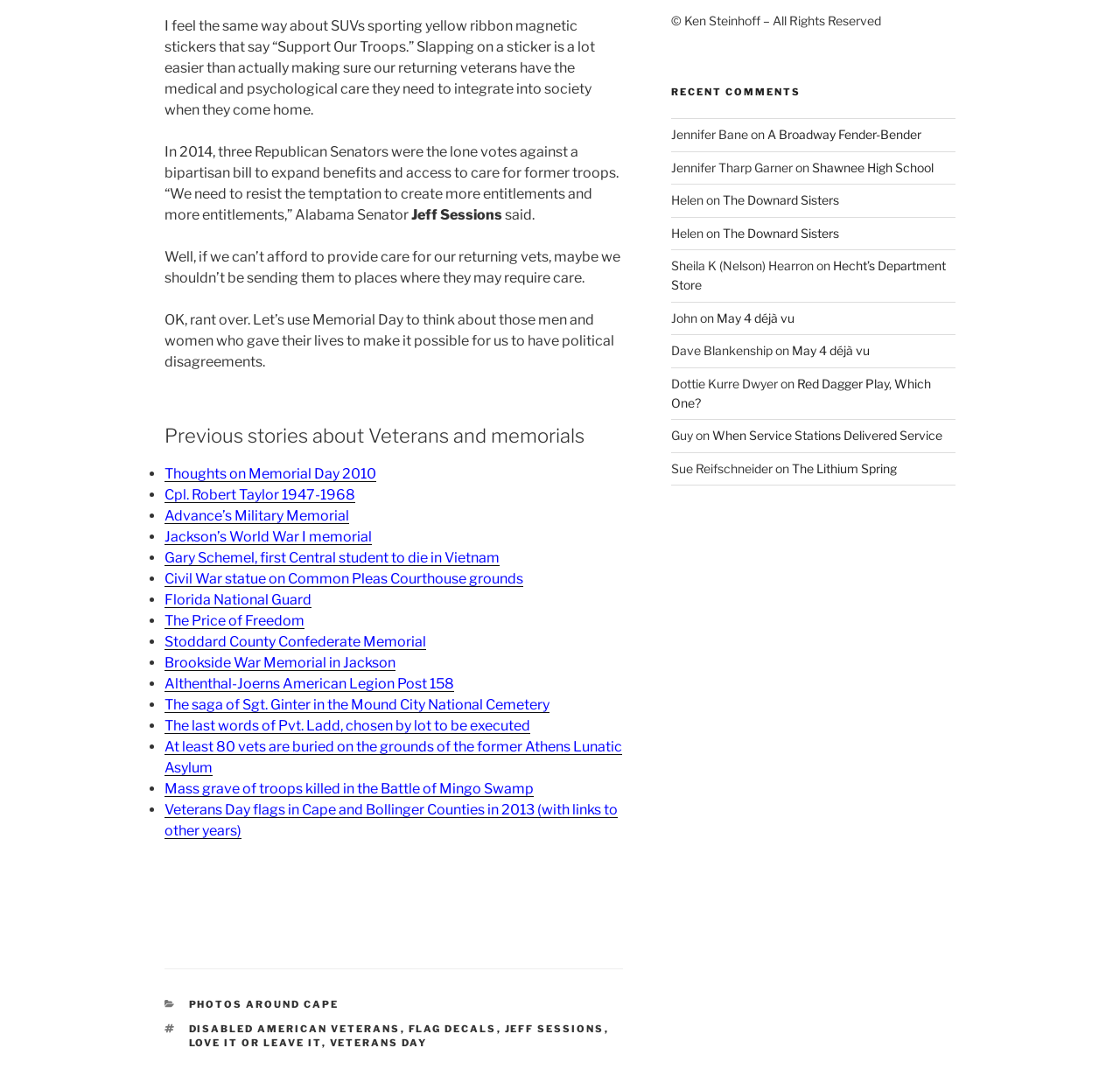Locate the bounding box coordinates of the element that needs to be clicked to carry out the instruction: "Click on the link 'Gary Schemel, first Central student to die in Vietnam'". The coordinates should be given as four float numbers ranging from 0 to 1, i.e., [left, top, right, bottom].

[0.147, 0.511, 0.446, 0.526]